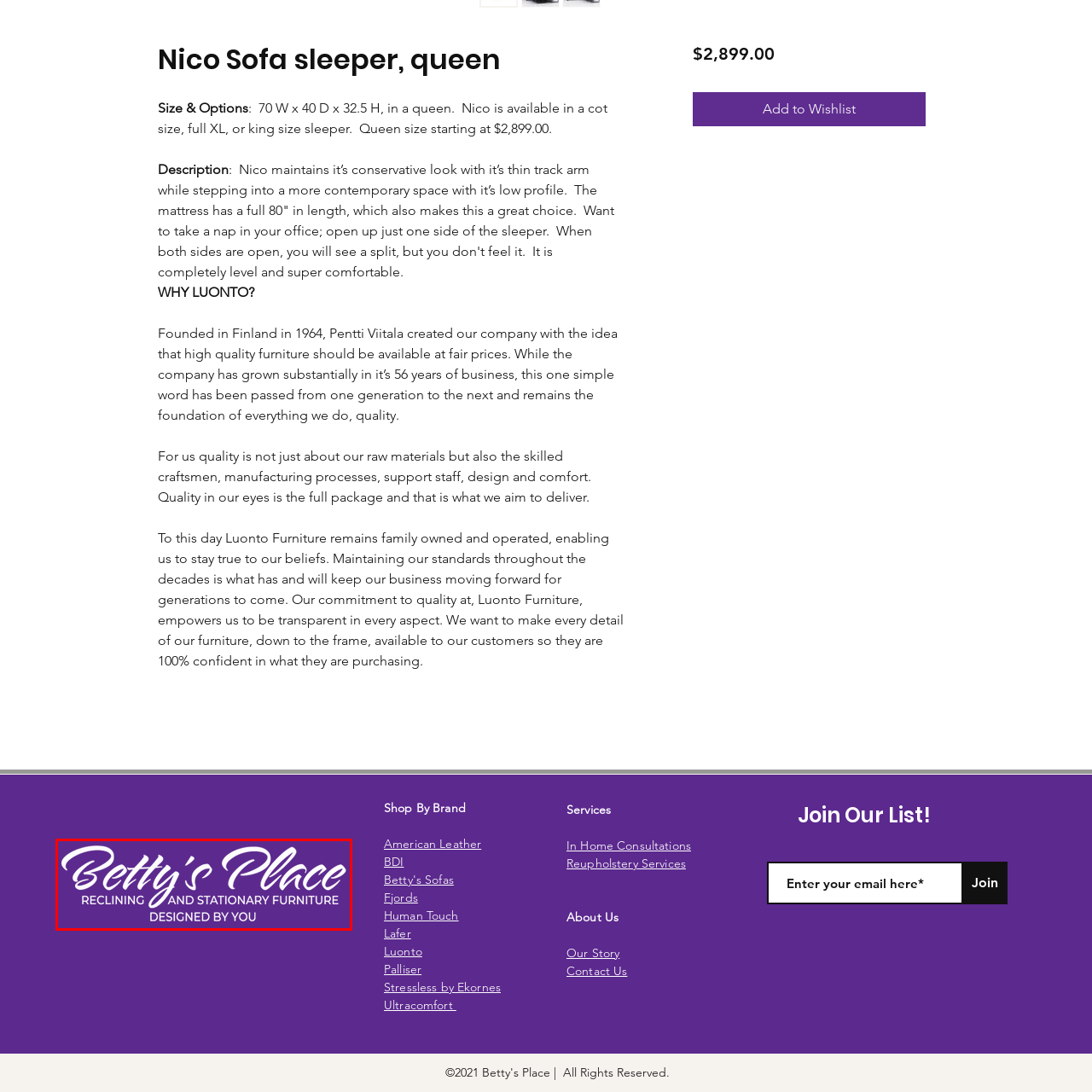Explain in detail what is happening in the image that is surrounded by the red box.

The image features the logo of "Betty's Place," prominently displayed against a striking purple background. The stylishly scripted text reads "Betty's Place," while below it, in a clean, modern typeface, the tagline promotes their specialty: "Reclining and Stationary Furniture Designed by You." This logo communicates the brand's focus on customizable furniture solutions that cater to individual tastes and preferences, reinforcing their commitment to unique, design-oriented offerings in the furniture market. The overall aesthetic conveys warmth and approachability, inviting potential customers to explore their diverse selection of furniture.